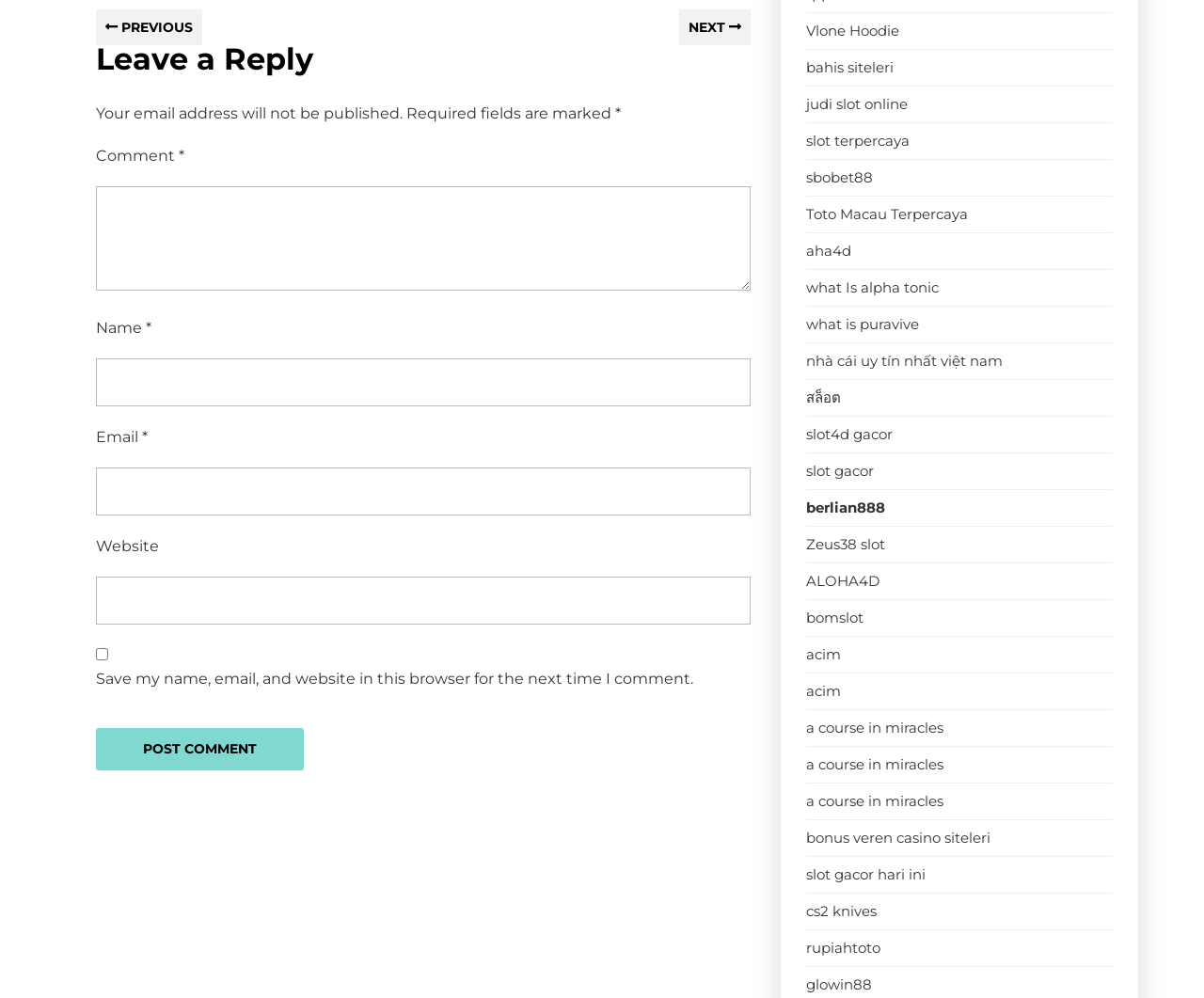What type of links are listed on the right side of the page?
Your answer should be a single word or phrase derived from the screenshot.

Various website links